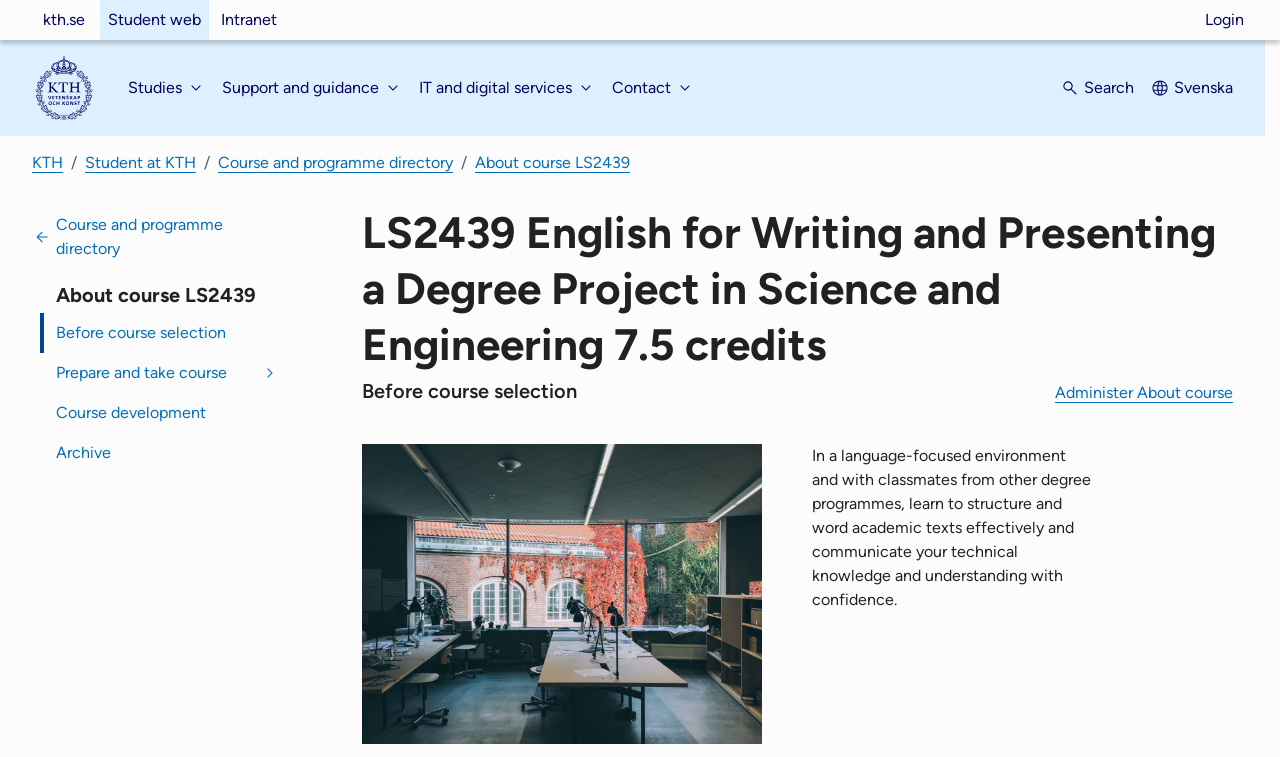Locate the bounding box coordinates of the segment that needs to be clicked to meet this instruction: "Search for something".

[0.828, 0.09, 0.886, 0.143]